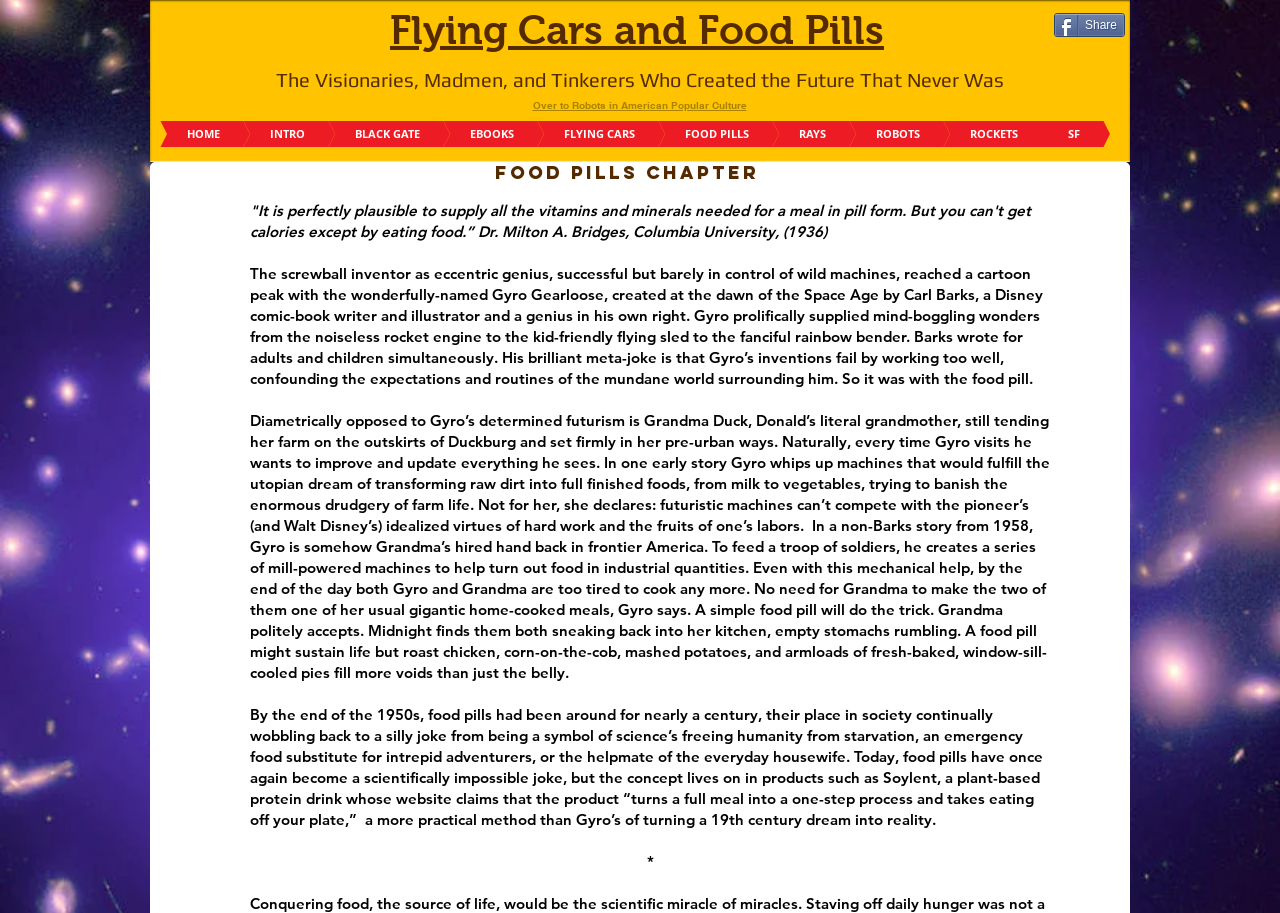Please identify the bounding box coordinates of the element on the webpage that should be clicked to follow this instruction: "Navigate to 'FOOD PILLS' section". The bounding box coordinates should be given as four float numbers between 0 and 1, formatted as [left, top, right, bottom].

[0.465, 0.133, 0.609, 0.161]